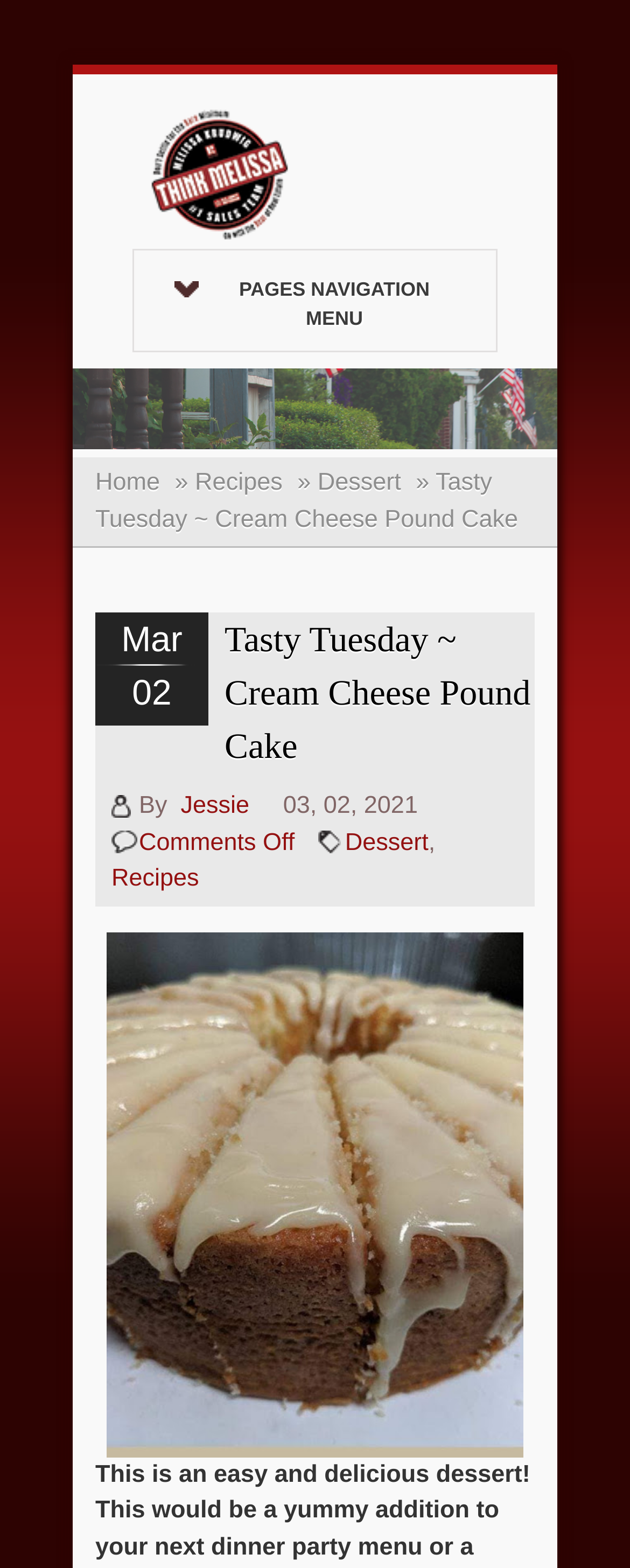Please identify the bounding box coordinates of where to click in order to follow the instruction: "view recipes".

[0.309, 0.299, 0.448, 0.316]